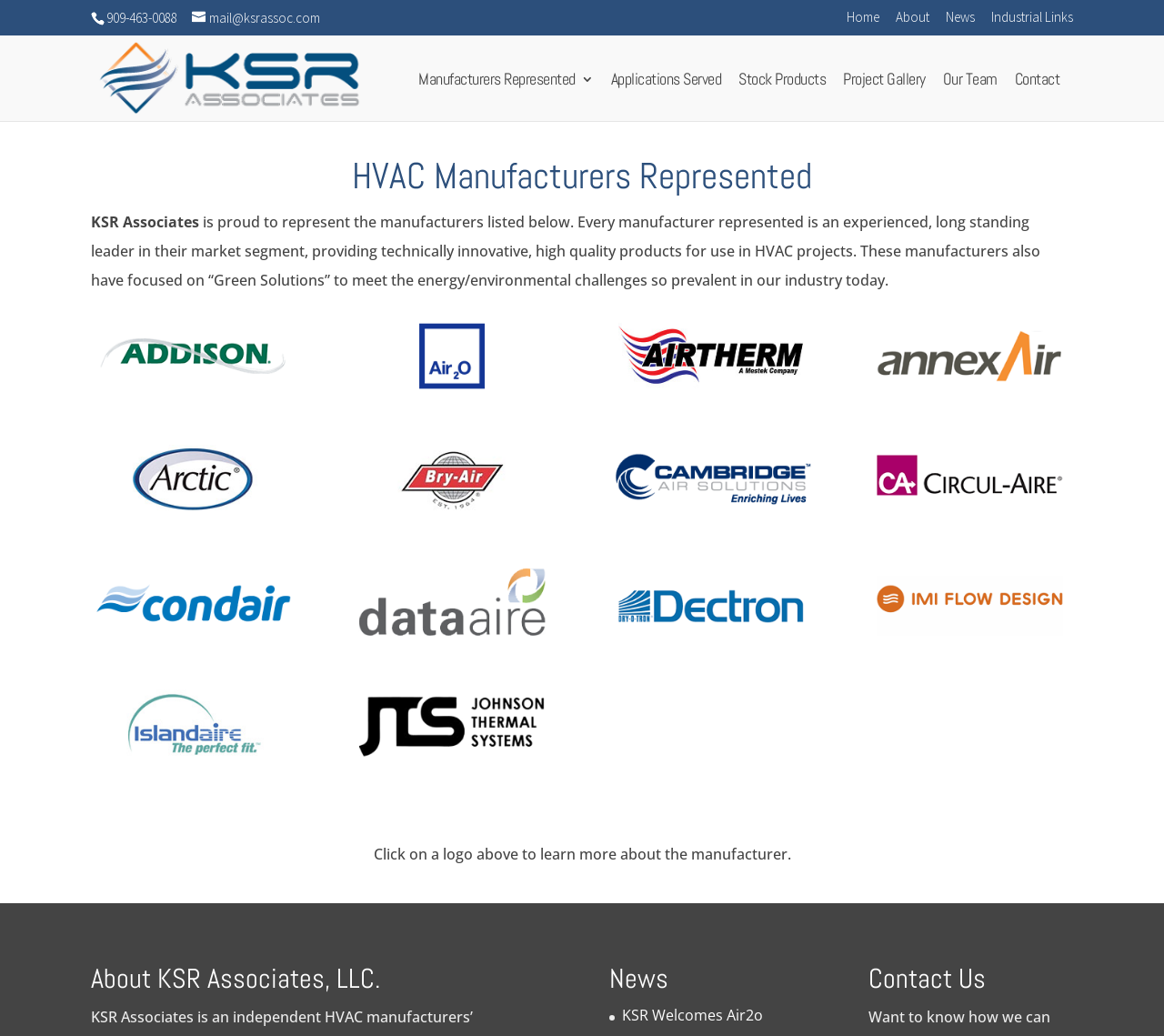How many links are in the main navigation menu?
Please provide a full and detailed response to the question.

The main navigation menu at the top of the webpage contains 5 links: Home, About, News, Industrial Links, and Contact.